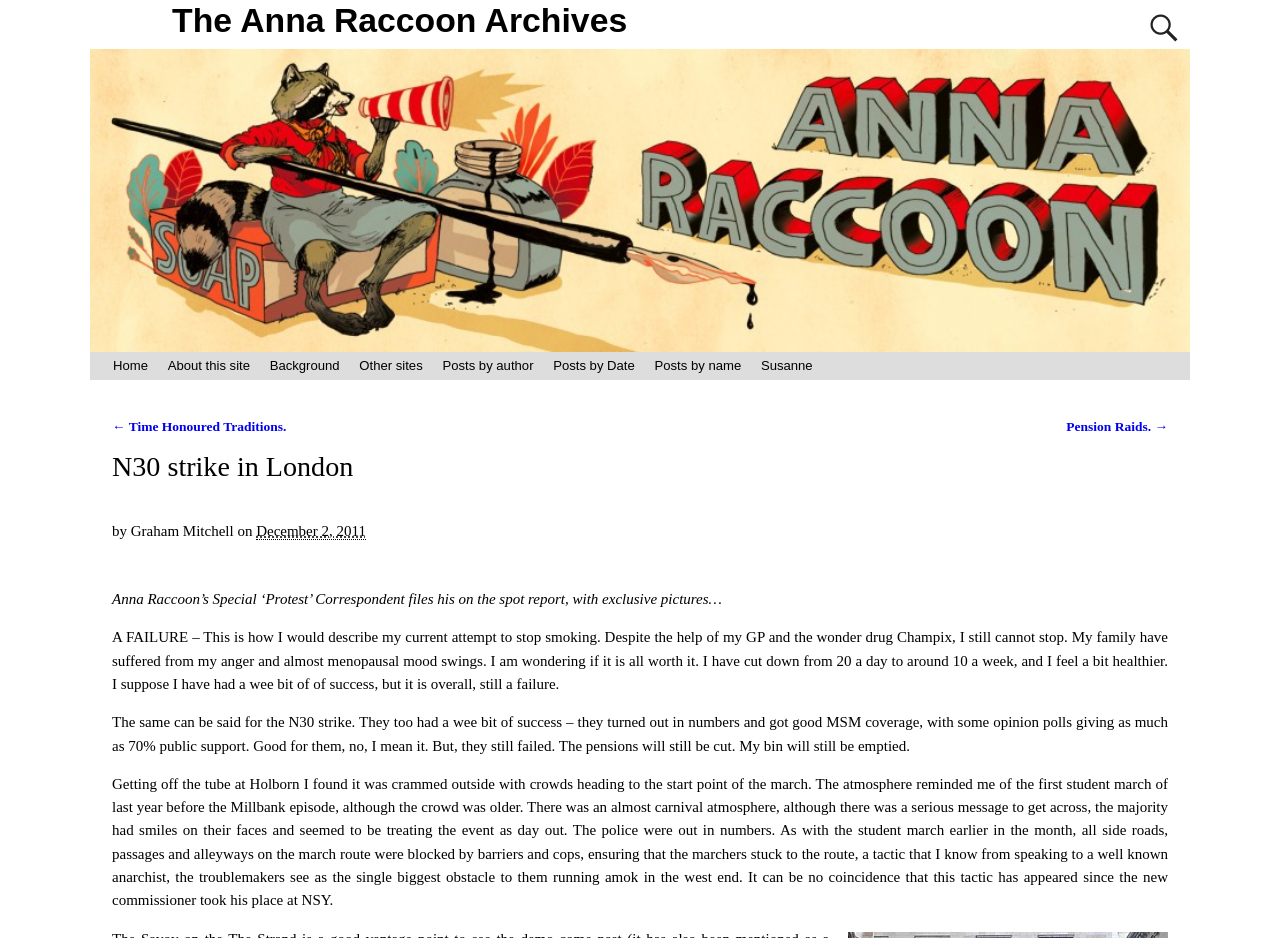Specify the bounding box coordinates of the area that needs to be clicked to achieve the following instruction: "Search for a specific topic".

[0.894, 0.005, 0.922, 0.053]